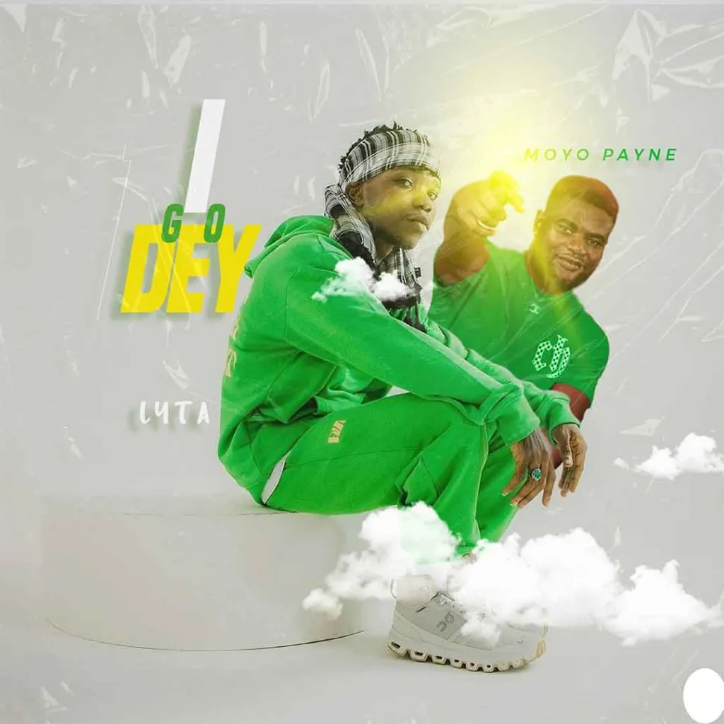Who is pointing playfully at the viewer?
Look at the screenshot and give a one-word or phrase answer.

Moyo Payne